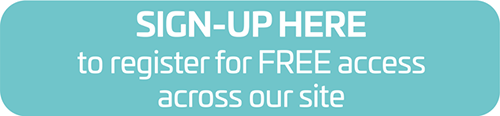What is the purpose of the registration process?
Look at the image and answer with only one word or phrase.

Free access to the website's content